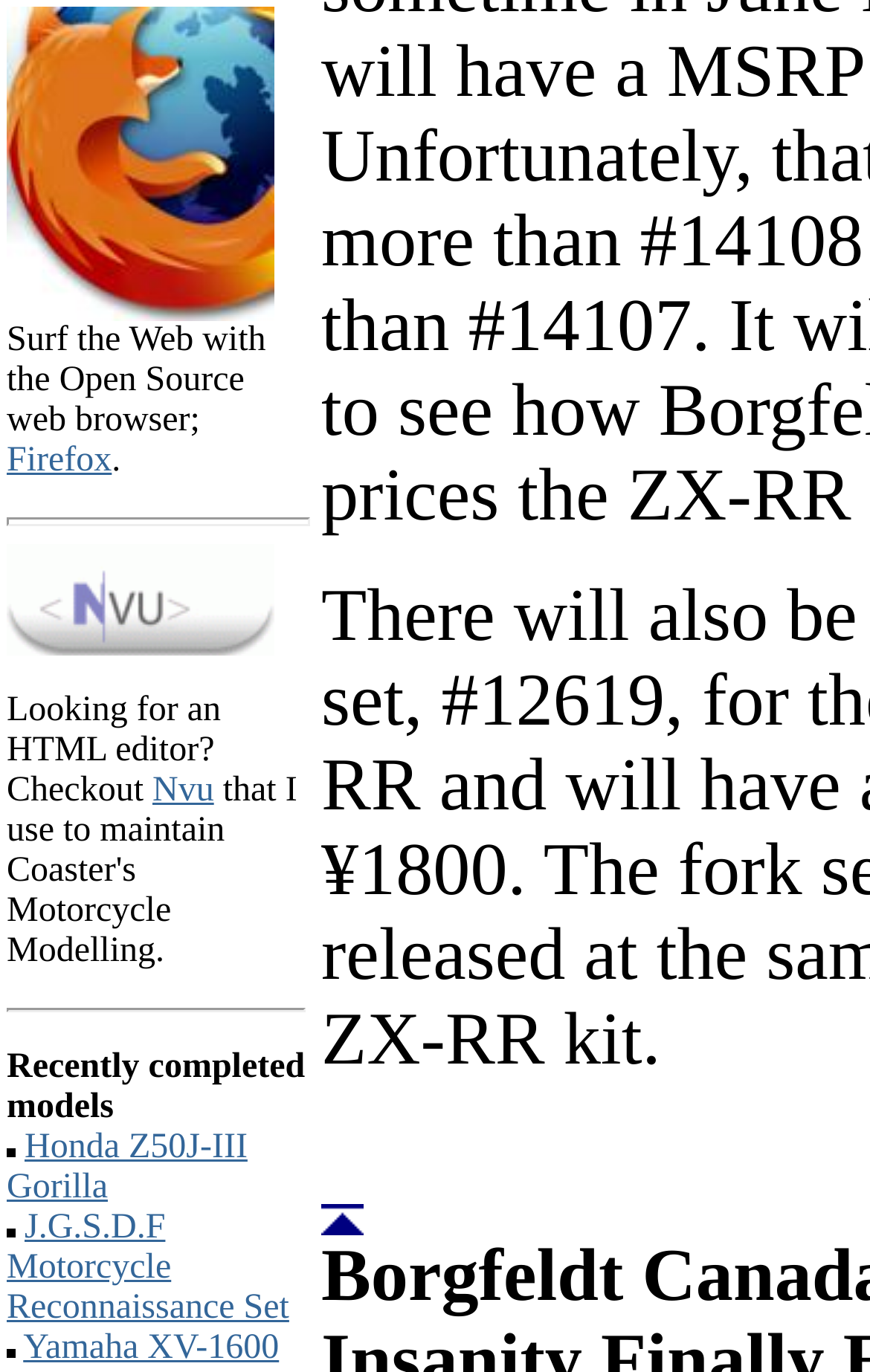Please provide the bounding box coordinate of the region that matches the element description: J.G.S.D.F Motorcycle Reconnaissance Set. Coordinates should be in the format (top-left x, top-left y, bottom-right x, bottom-right y) and all values should be between 0 and 1.

[0.008, 0.53, 0.389, 0.587]